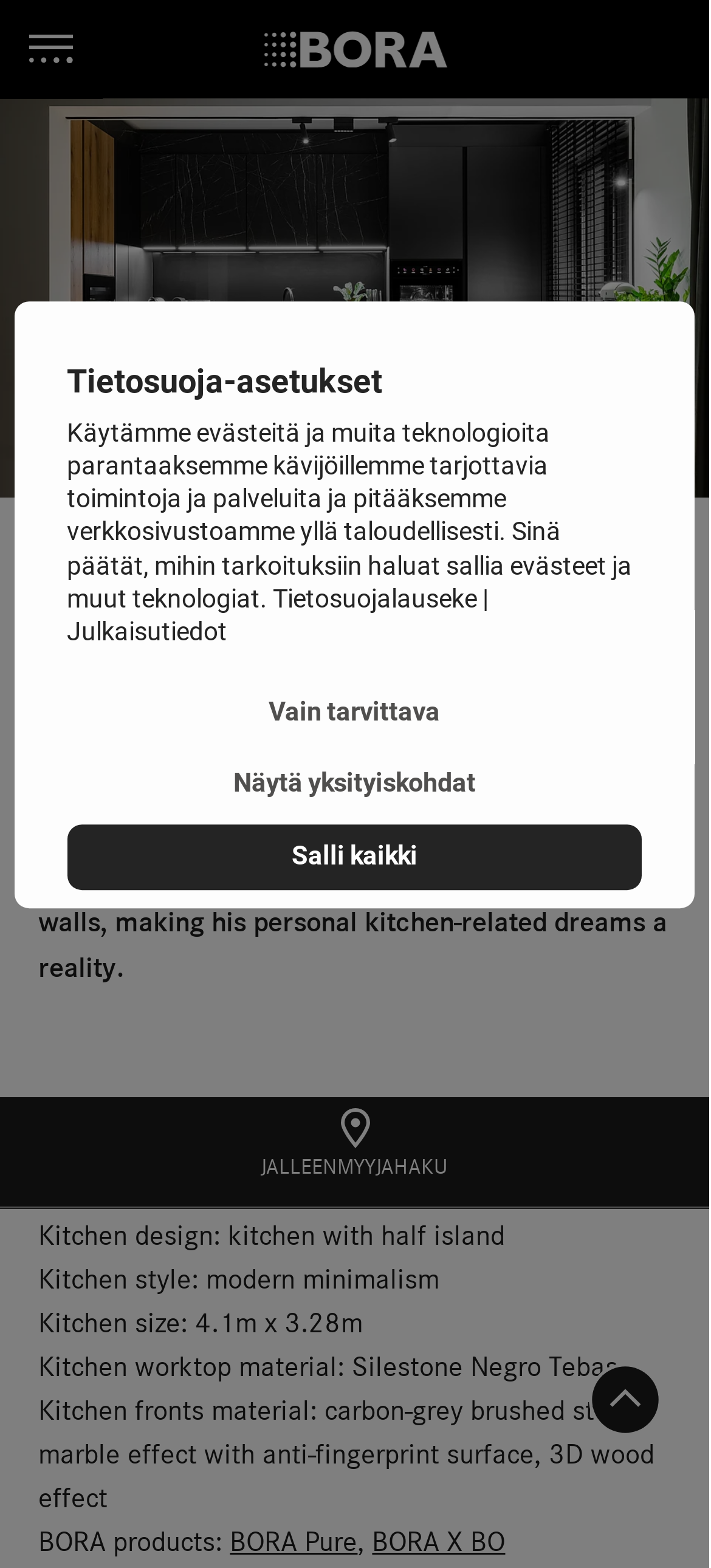Identify and provide the title of the webpage.

PROFESSIONAL KITCHEN FOR A PROFESSIONAL CHEF